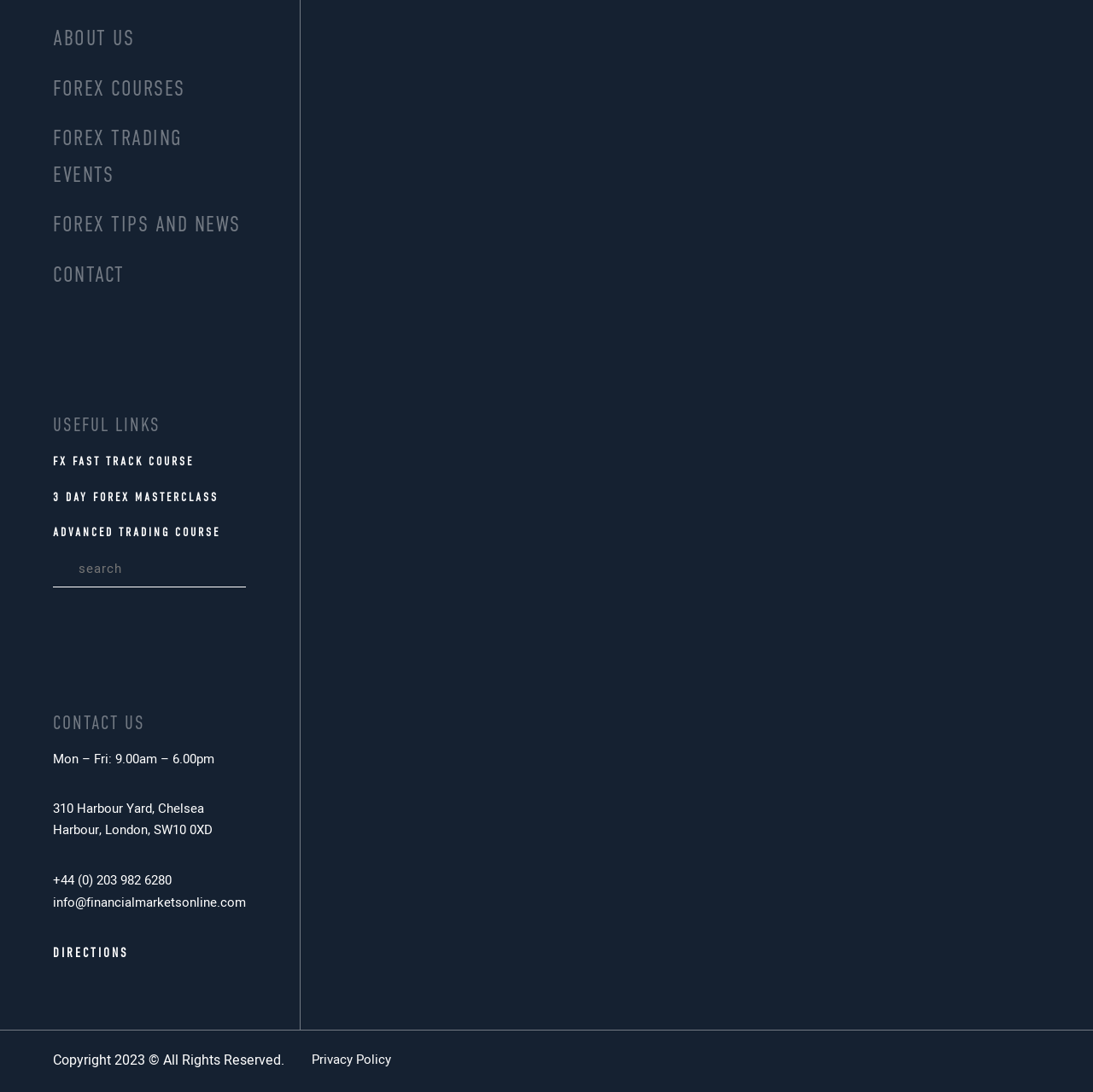Locate the bounding box coordinates of the element to click to perform the following action: 'Click on '(2)''. The coordinates should be given as four float values between 0 and 1, in the form of [left, top, right, bottom].

None